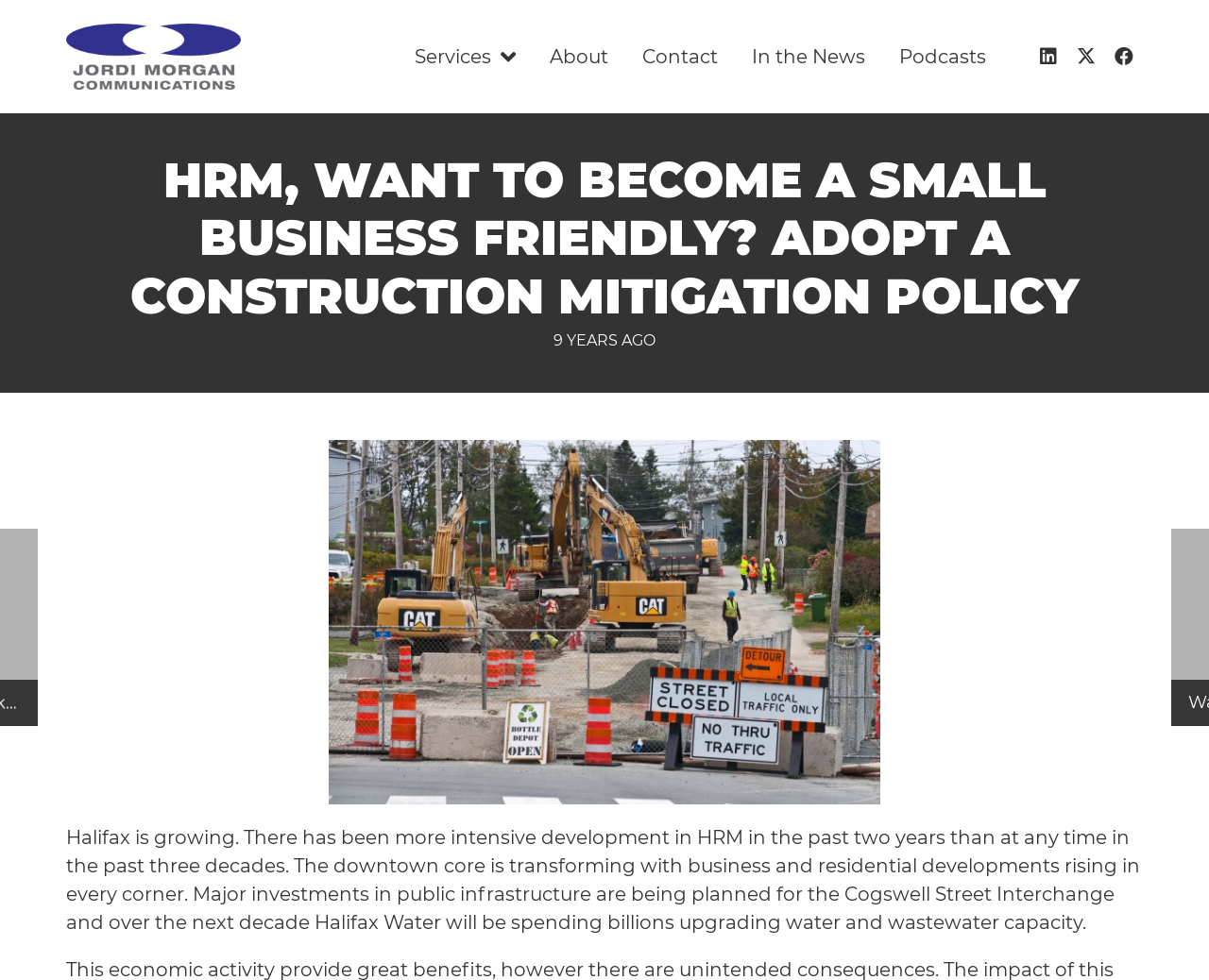What is the logo on the top left corner?
Please provide a single word or phrase as the answer based on the screenshot.

Jordi Morgan Communications